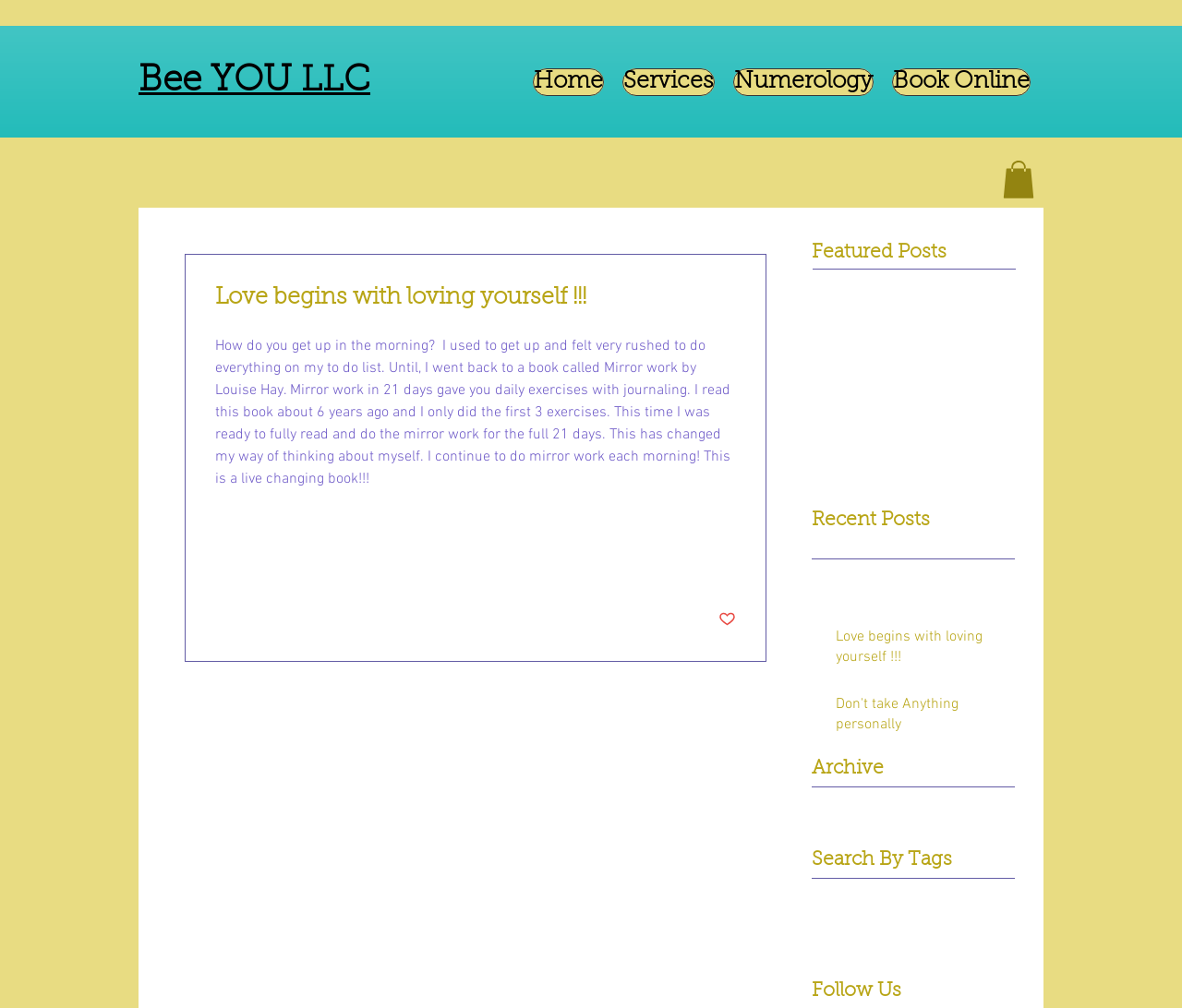From the element description: "July 2017 (1) 1 post", extract the bounding box coordinates of the UI element. The coordinates should be expressed as four float numbers between 0 and 1, in the order [left, top, right, bottom].

[0.687, 0.809, 0.851, 0.831]